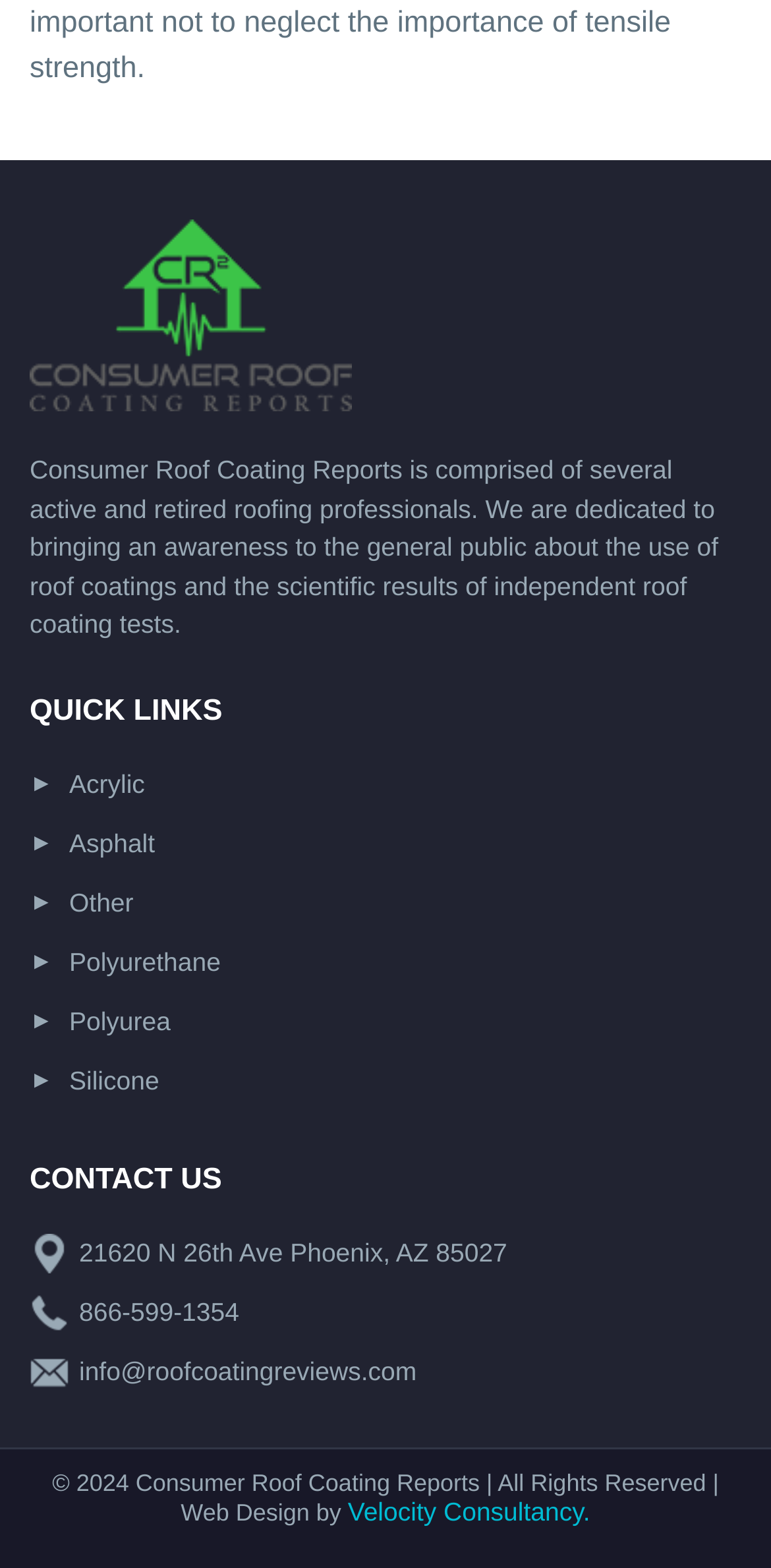How many types of roof coatings are listed?
Make sure to answer the question with a detailed and comprehensive explanation.

In the footer section of the webpage, under the 'QUICK LINKS' heading, there are six types of roof coatings listed, namely Acrylic, Asphalt, Other, Polyurethane, Polyurea, and Silicone.